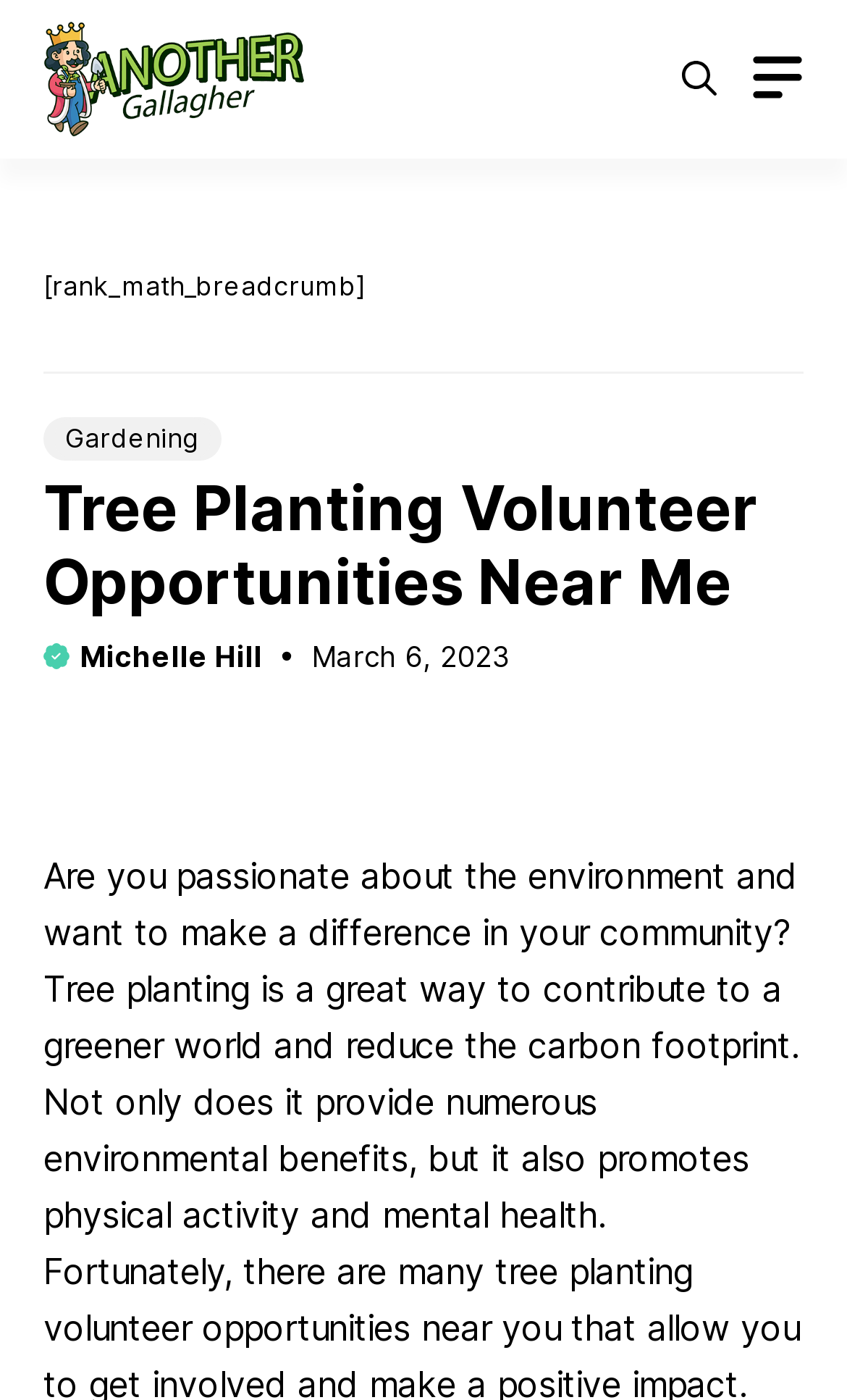Provide the bounding box coordinates of the HTML element described by the text: "Michelle Hill".

[0.095, 0.456, 0.31, 0.481]